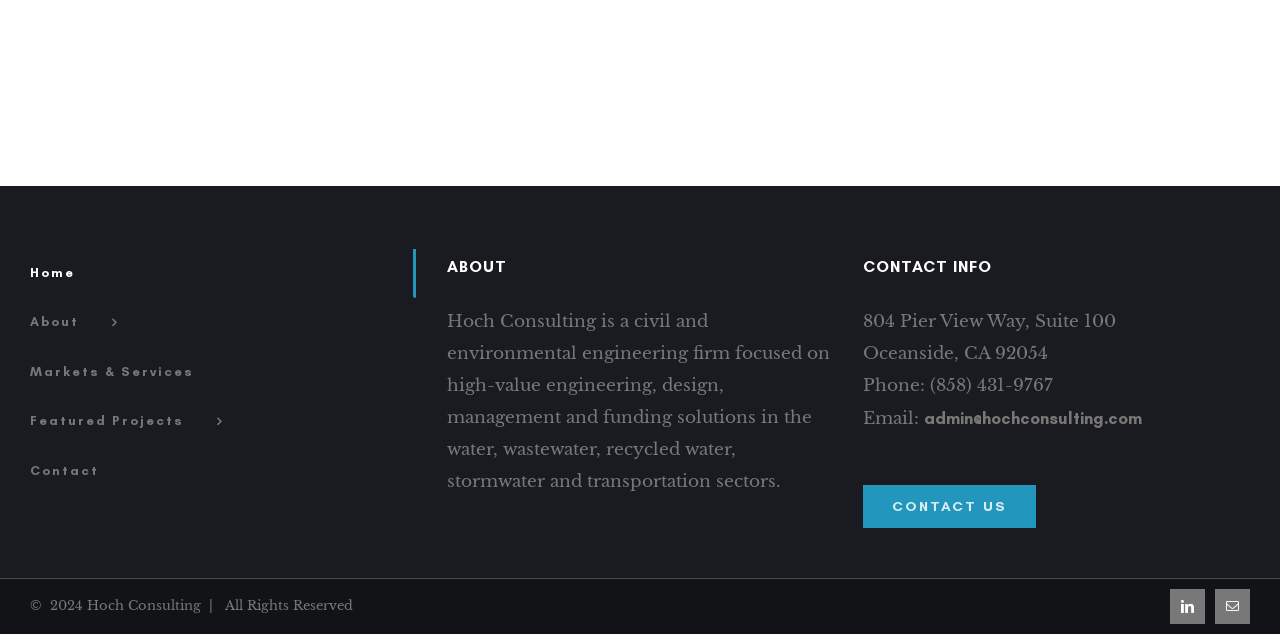Specify the bounding box coordinates of the area to click in order to execute this command: 'view email address'. The coordinates should consist of four float numbers ranging from 0 to 1, and should be formatted as [left, top, right, bottom].

[0.722, 0.643, 0.892, 0.675]